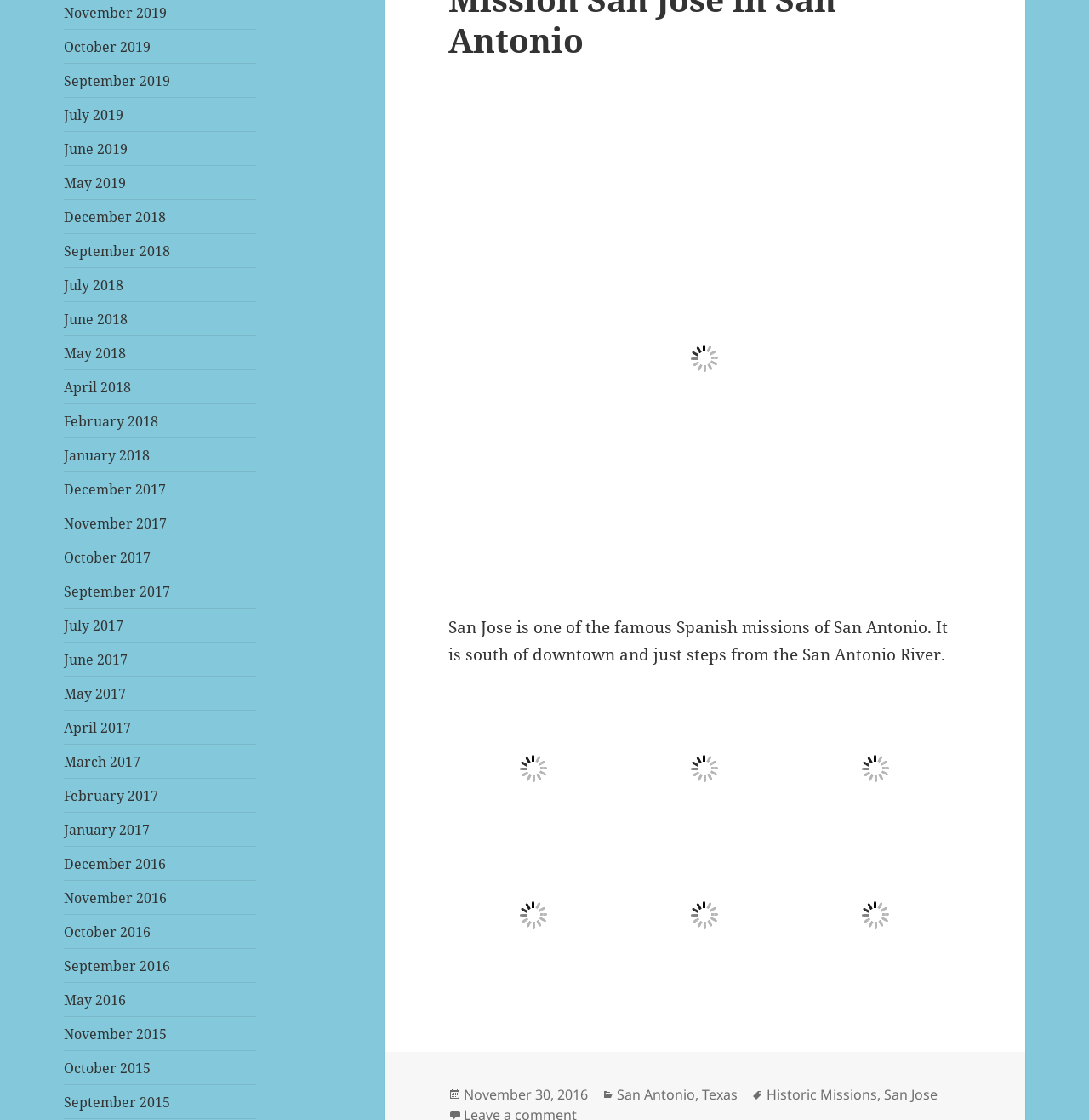Kindly determine the bounding box coordinates of the area that needs to be clicked to fulfill this instruction: "View San Jose is one of the famous Spanish missions of San Antonio".

[0.42, 0.629, 0.56, 0.743]